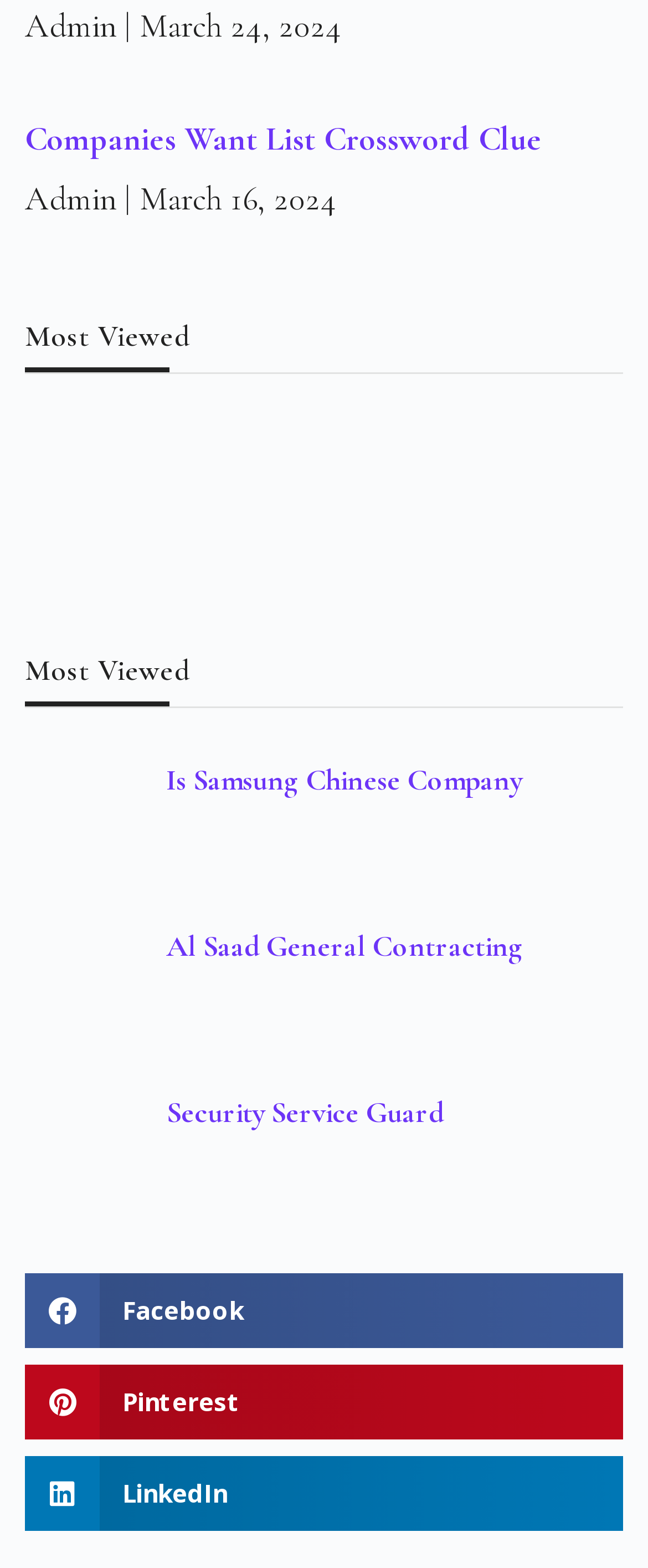Given the description: "parent_node: Security Service Guard", determine the bounding box coordinates of the UI element. The coordinates should be formatted as four float numbers between 0 and 1, [left, top, right, bottom].

[0.038, 0.695, 0.218, 0.769]